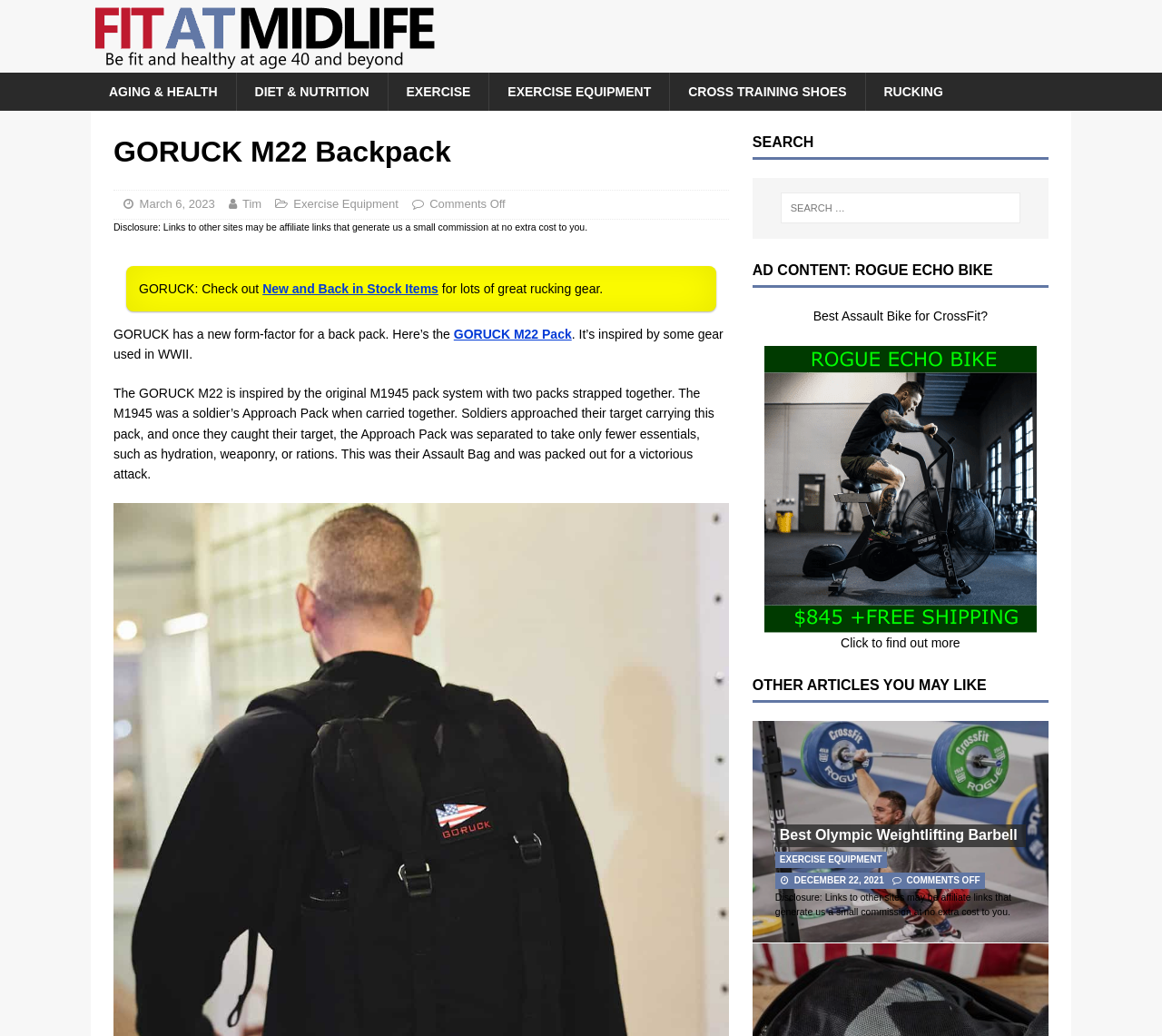How many articles are shown in the 'OTHER ARTICLES YOU MAY LIKE' section?
Utilize the image to construct a detailed and well-explained answer.

I found the answer by looking at the section 'OTHER ARTICLES YOU MAY LIKE' which shows one article with a heading 'Best Olympic Weightlifting Barbell'.